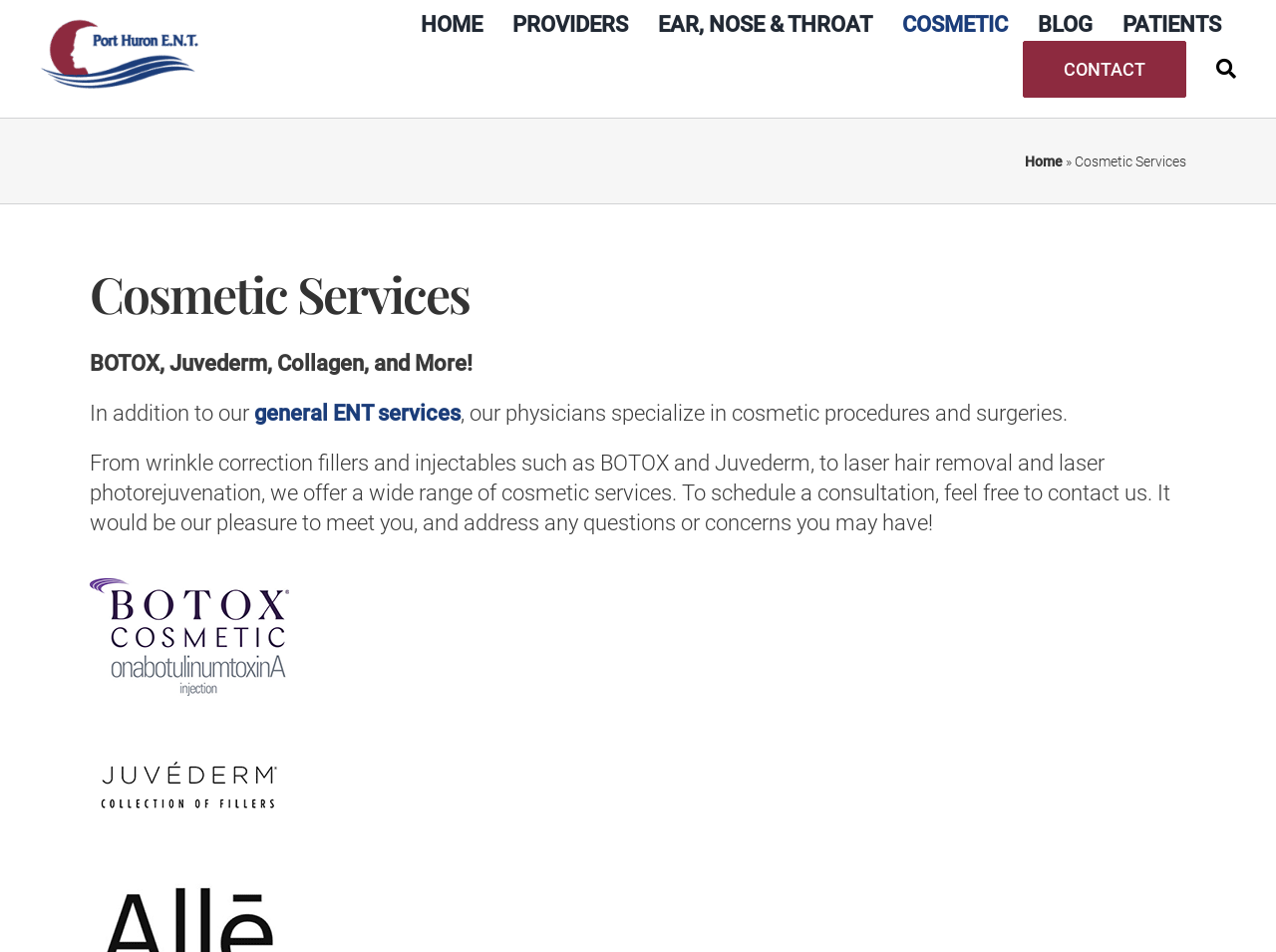What are the types of cosmetic services offered?
Please respond to the question with a detailed and well-explained answer.

The types of cosmetic services offered can be found in the main content section of the webpage. The text mentions 'BOTOX, Juvederm, Collagen, and More!' and also describes other services such as laser hair removal and laser photorejuvenation.